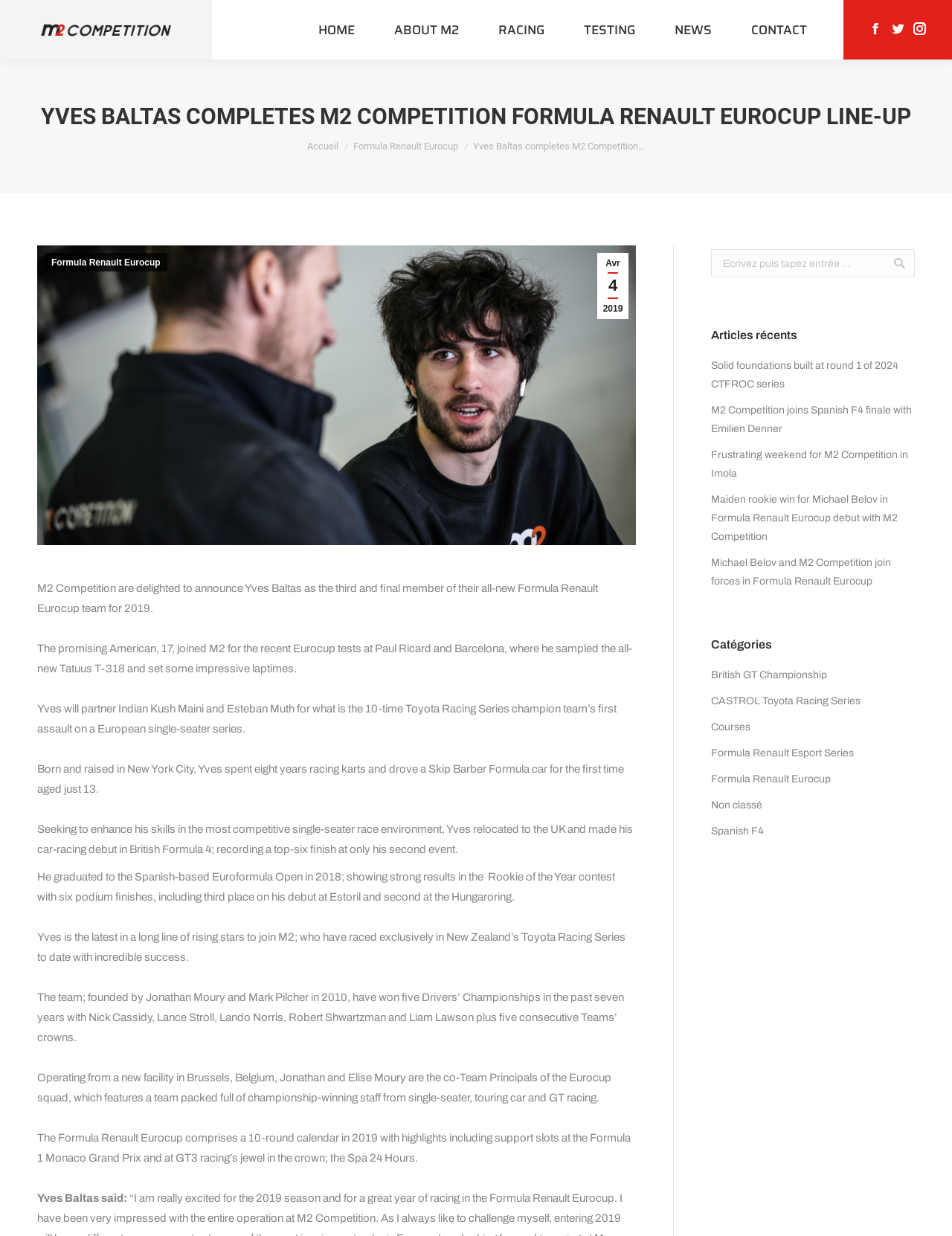Provide the bounding box coordinates for the UI element that is described as: "News".

[0.705, 0.011, 0.751, 0.037]